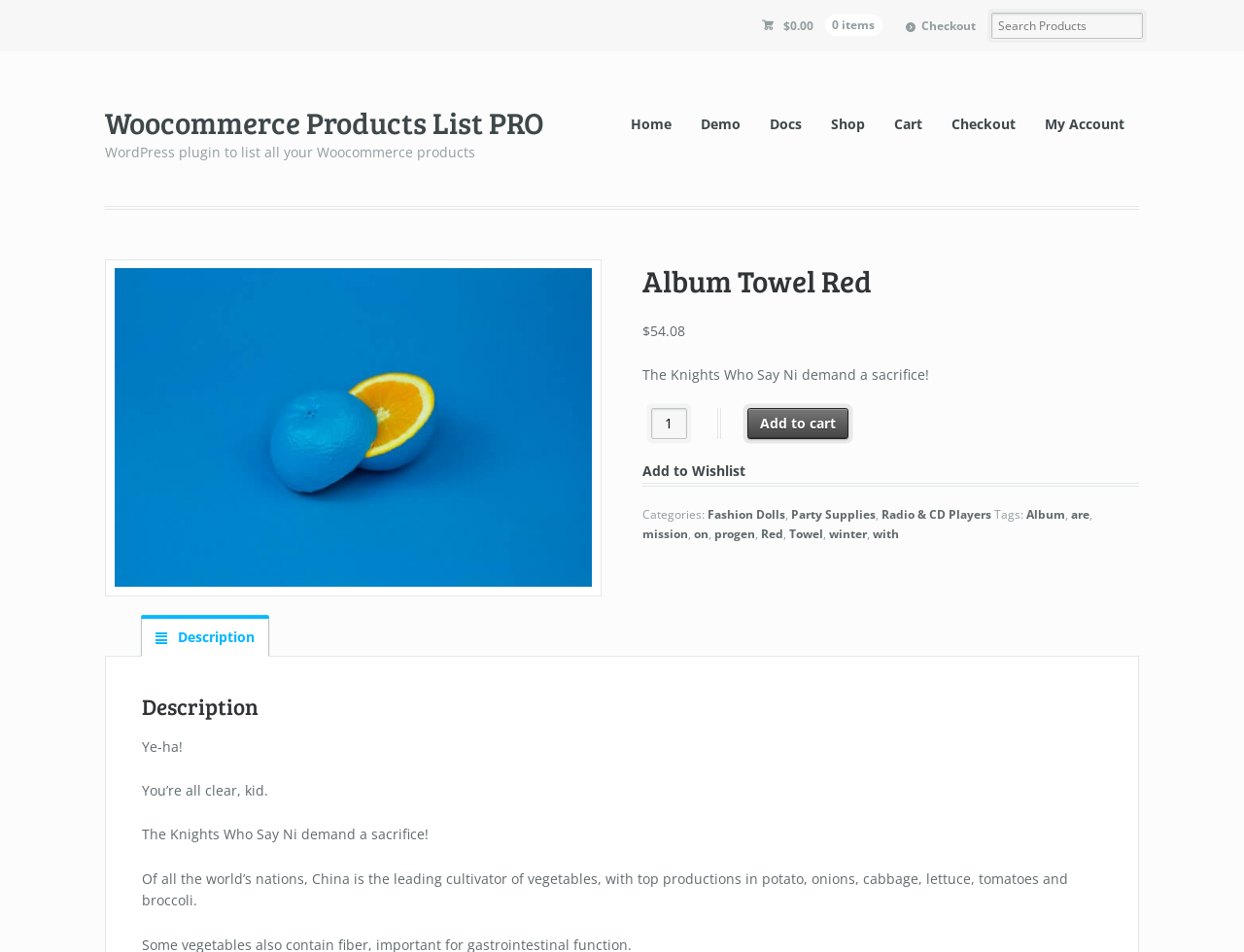Using the information in the image, give a detailed answer to the following question: What is the description of Album Towel Red?

I found the description by looking at the StaticText elements inside the tab '² Description' which contain the text 'Ye-ha! You’re all clear, kid. The Knights Who Say Ni demand a sacrifice!'.